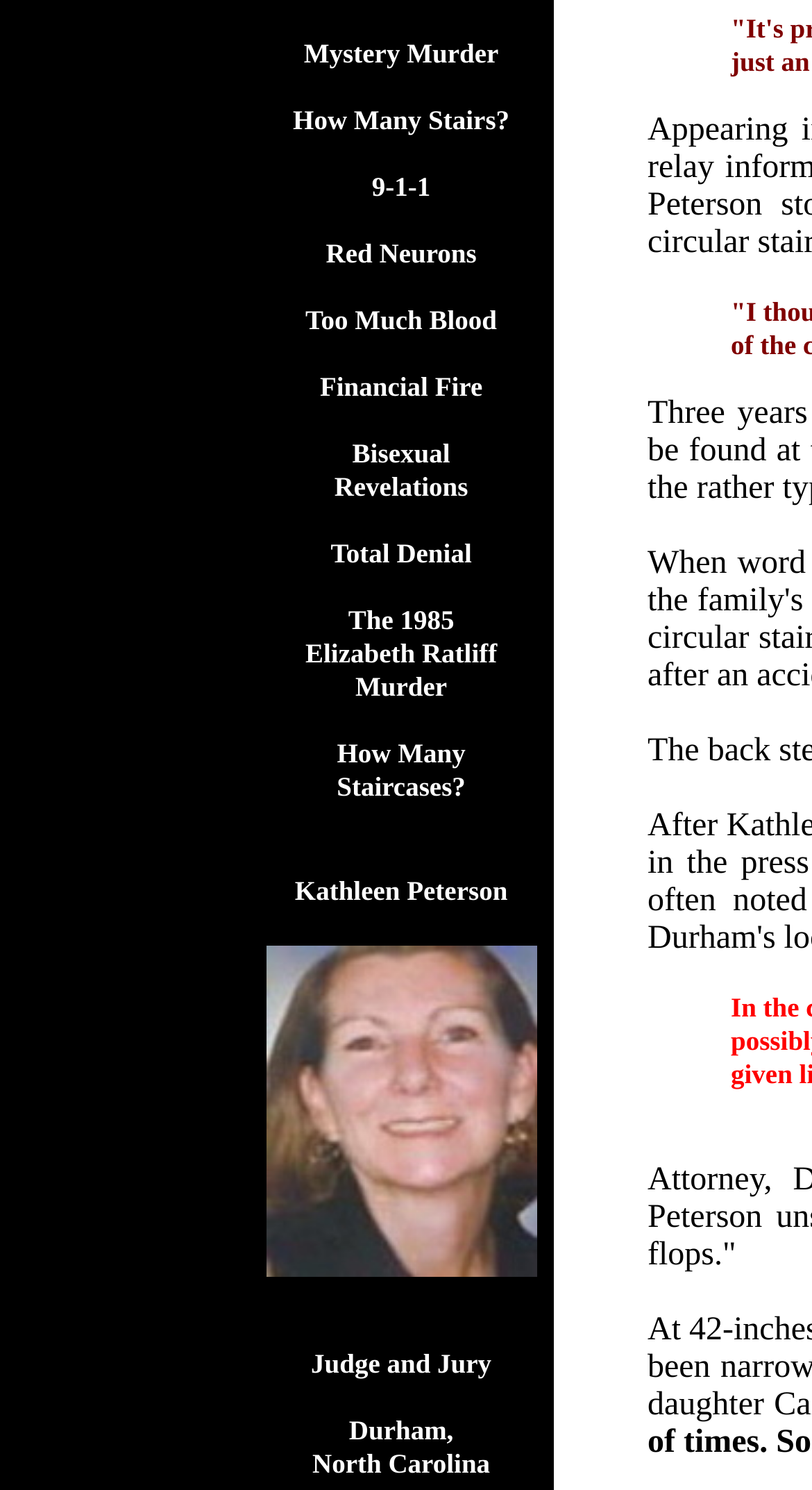Find the bounding box coordinates for the area that must be clicked to perform this action: "Explore Durham, North Carolina".

[0.385, 0.949, 0.604, 0.993]